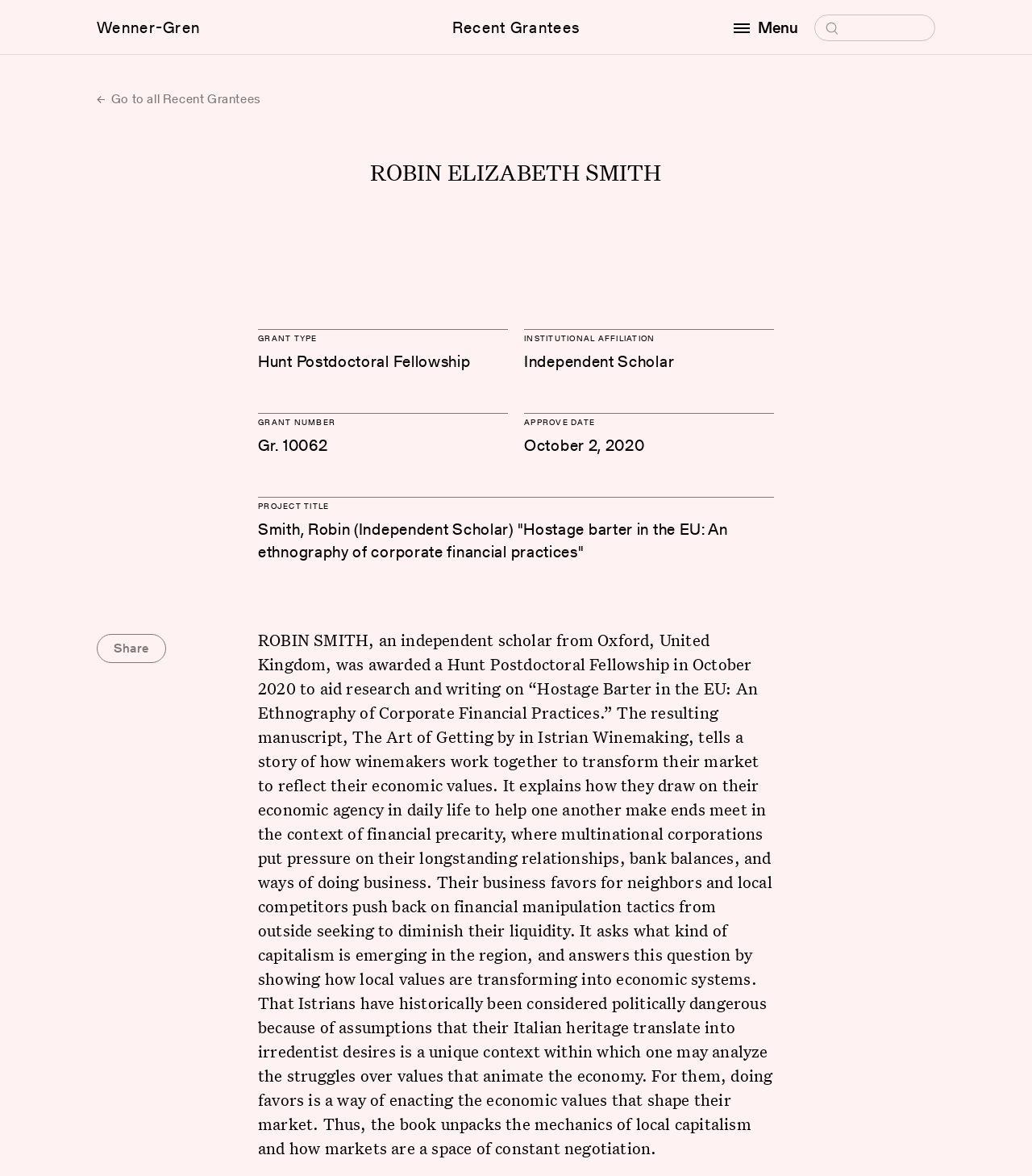What is the institutional affiliation of Robin Elizabeth Smith?
Please answer the question as detailed as possible based on the image.

I found the answer by looking at the section with the heading 'INSTITUTIONAL AFFILIATION' and the corresponding text 'Independent Scholar'.